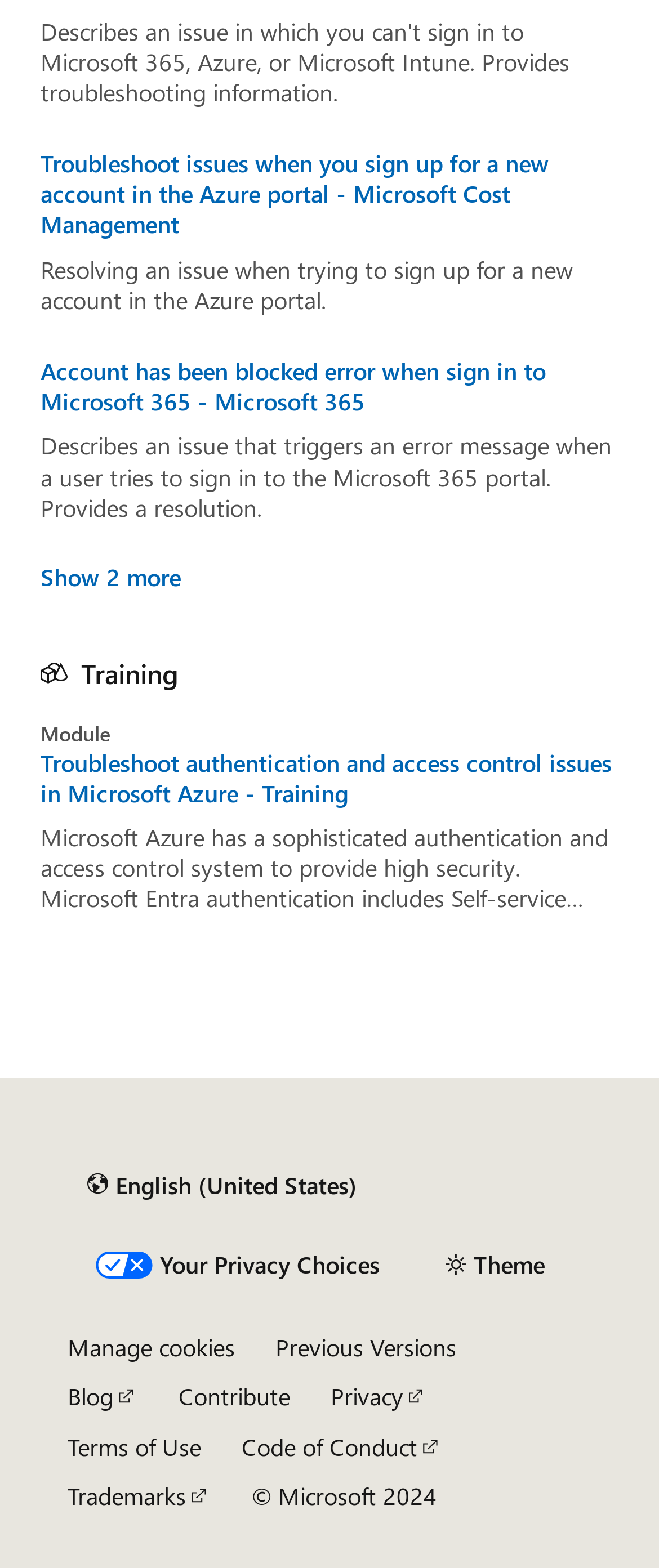From the screenshot, find the bounding box of the UI element matching this description: "Privacy". Supply the bounding box coordinates in the form [left, top, right, bottom], each a float between 0 and 1.

[0.501, 0.88, 0.649, 0.901]